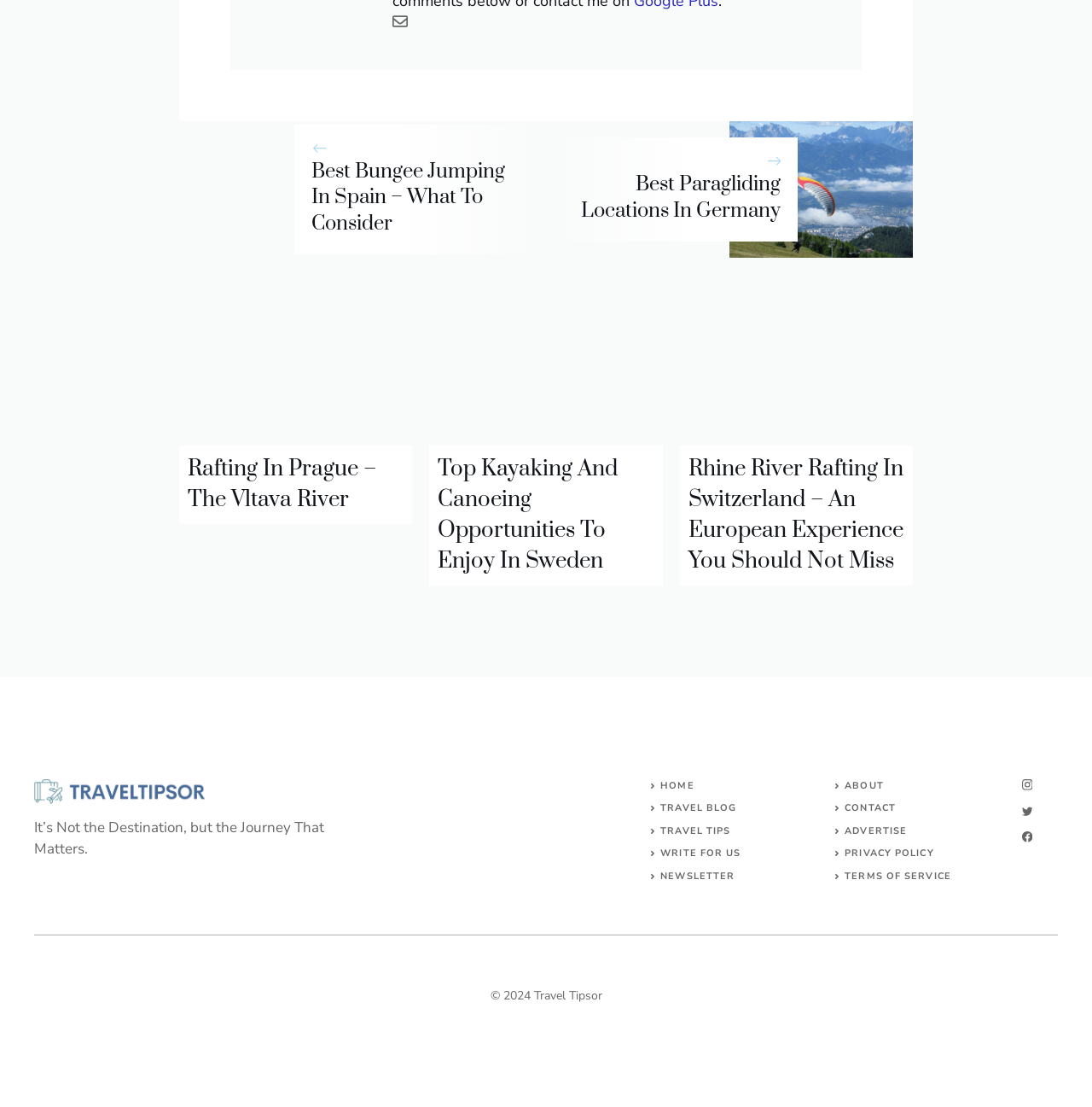Determine the bounding box coordinates of the clickable region to execute the instruction: "View rafting in Prague". The coordinates should be four float numbers between 0 and 1, denoted as [left, top, right, bottom].

[0.164, 0.248, 0.378, 0.529]